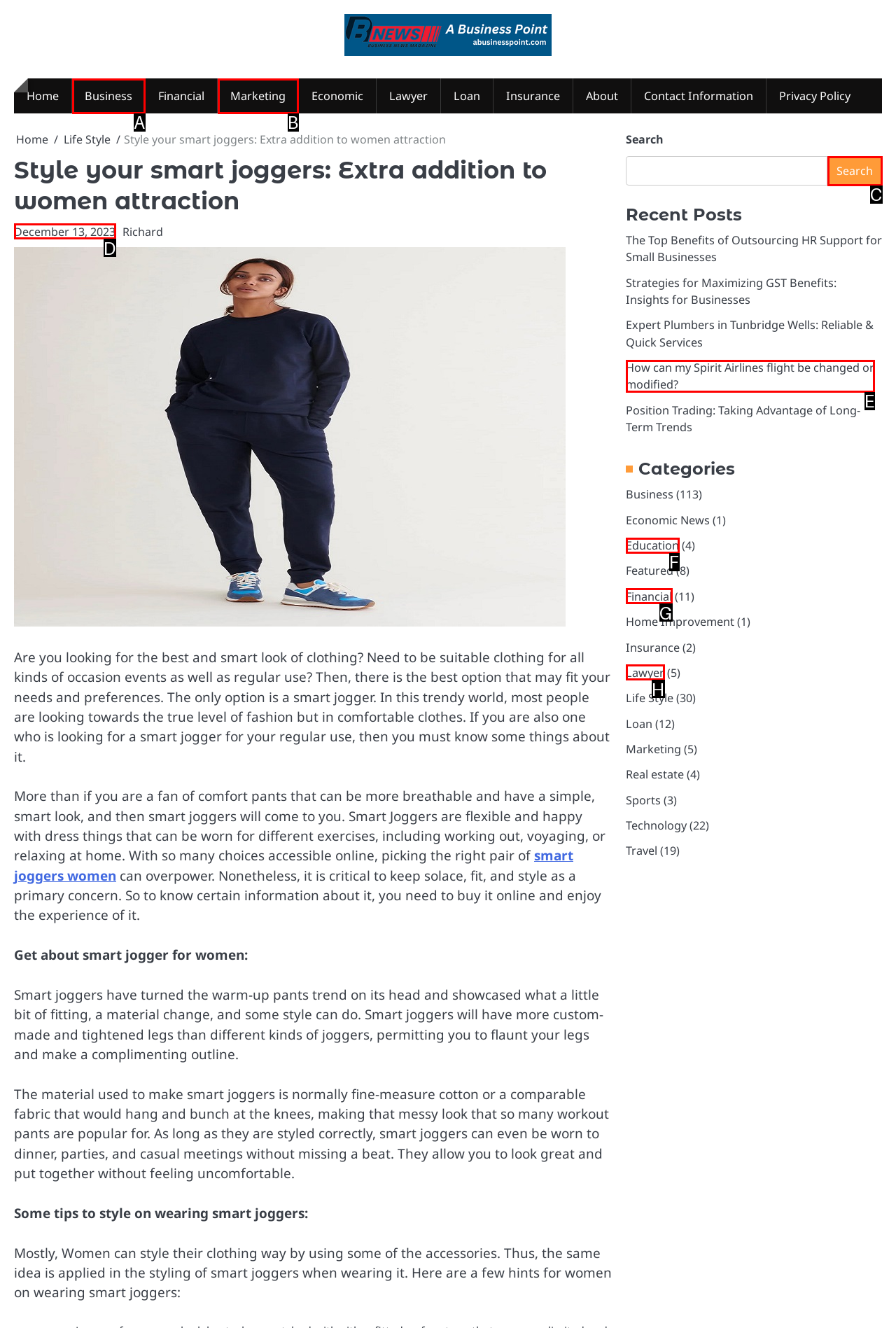Determine which option aligns with the description: Our Work. Provide the letter of the chosen option directly.

None